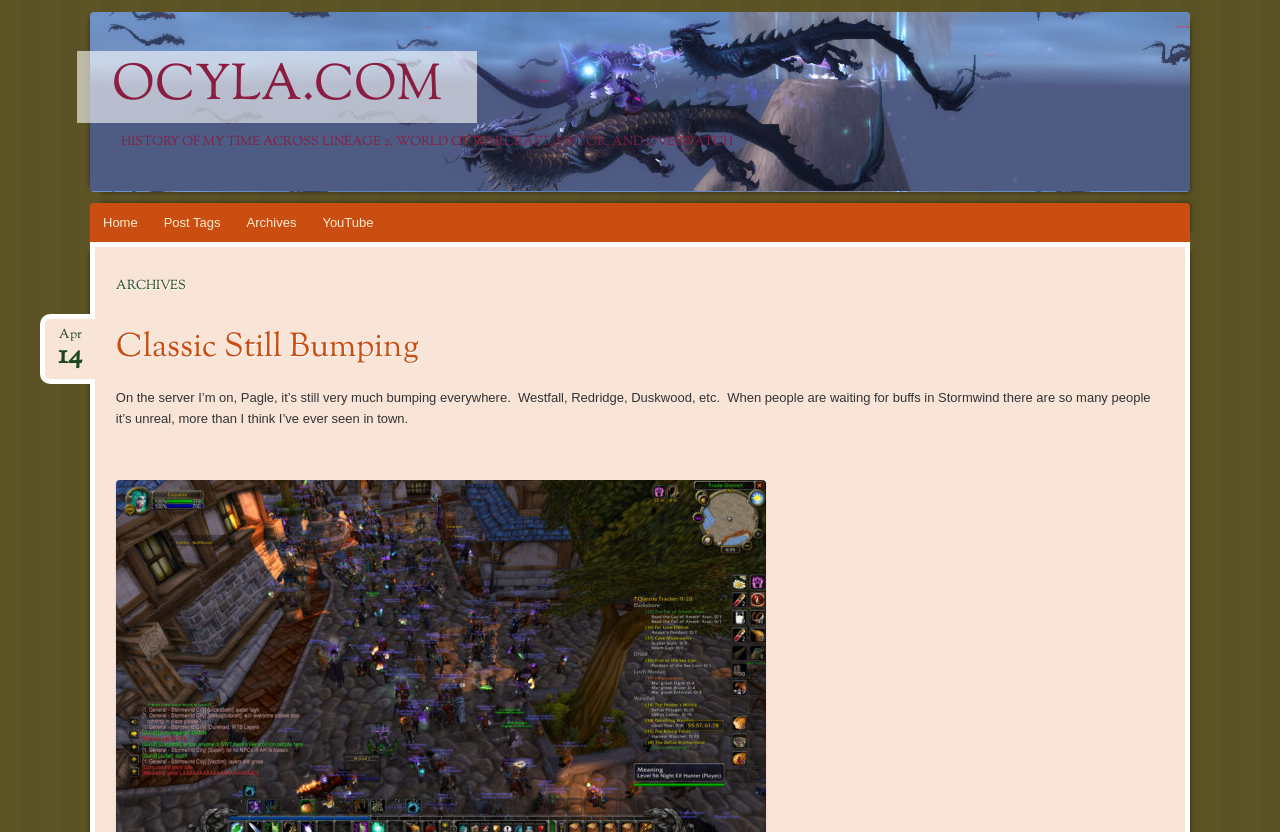Based on the image, provide a detailed and complete answer to the question: 
What is the date of the first archive?

The date of the first archive is listed next to its title, which is 'Apr 14'.